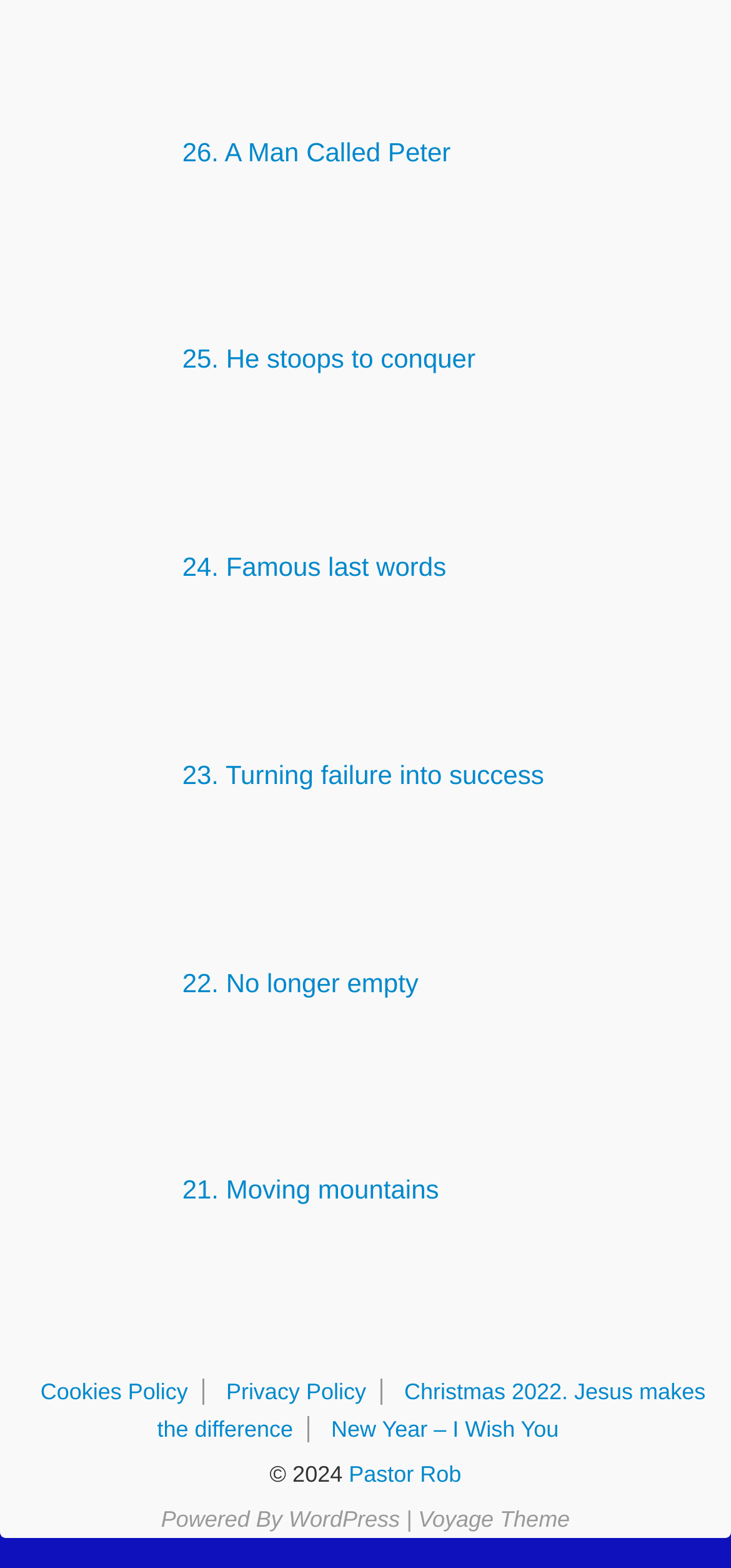Identify the bounding box coordinates of the element that should be clicked to fulfill this task: "Check 'Voyage Theme'". The coordinates should be provided as four float numbers between 0 and 1, i.e., [left, top, right, bottom].

[0.572, 0.96, 0.78, 0.977]